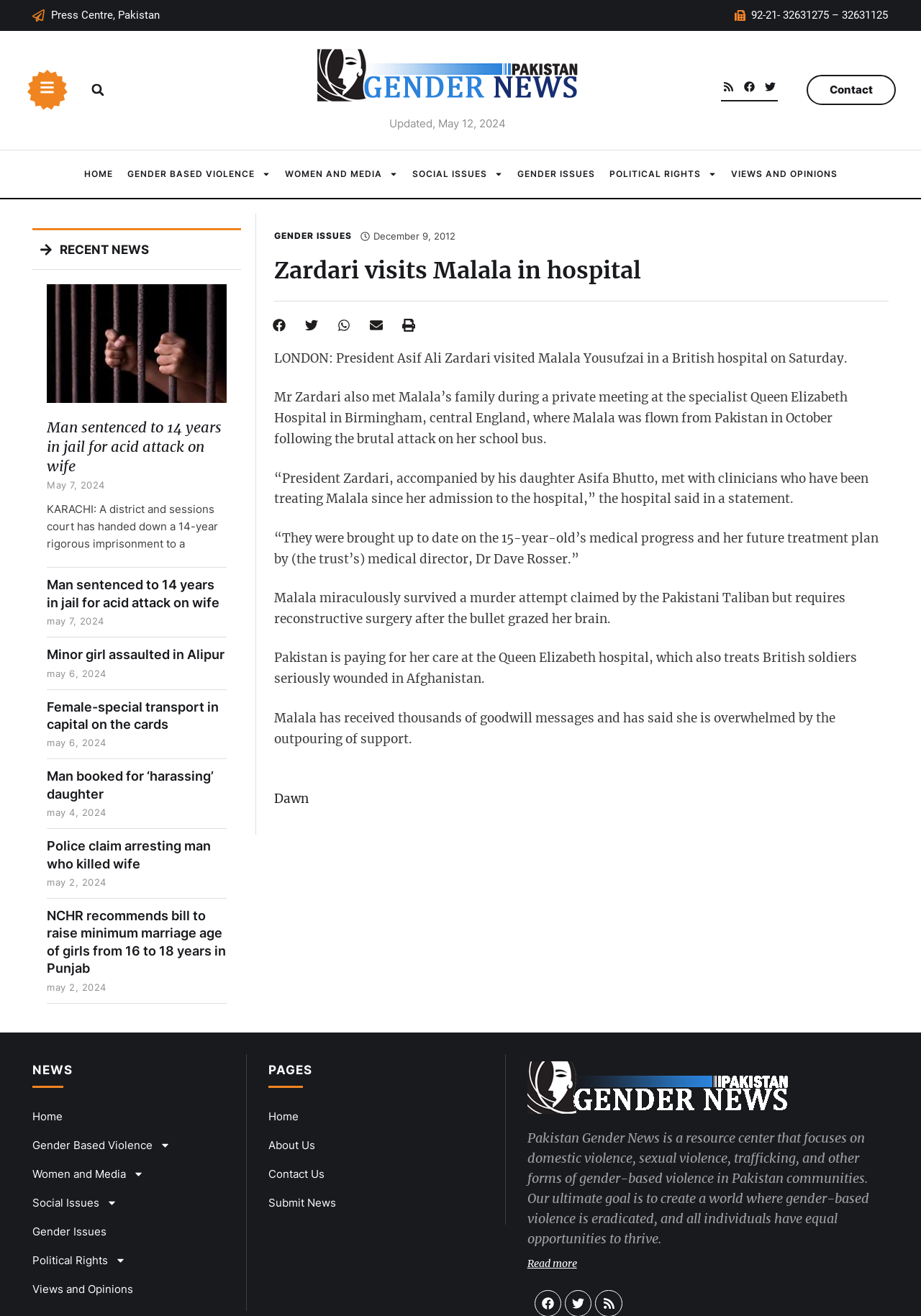Observe the image and answer the following question in detail: How old was Malala when she was attacked?

I found the answer by reading the article content, specifically the sentence '“They were brought up to date on the 15-year-old’s medical progress and her future treatment plan by (the trust’s) medical director, Dr Dave Rosser.”'